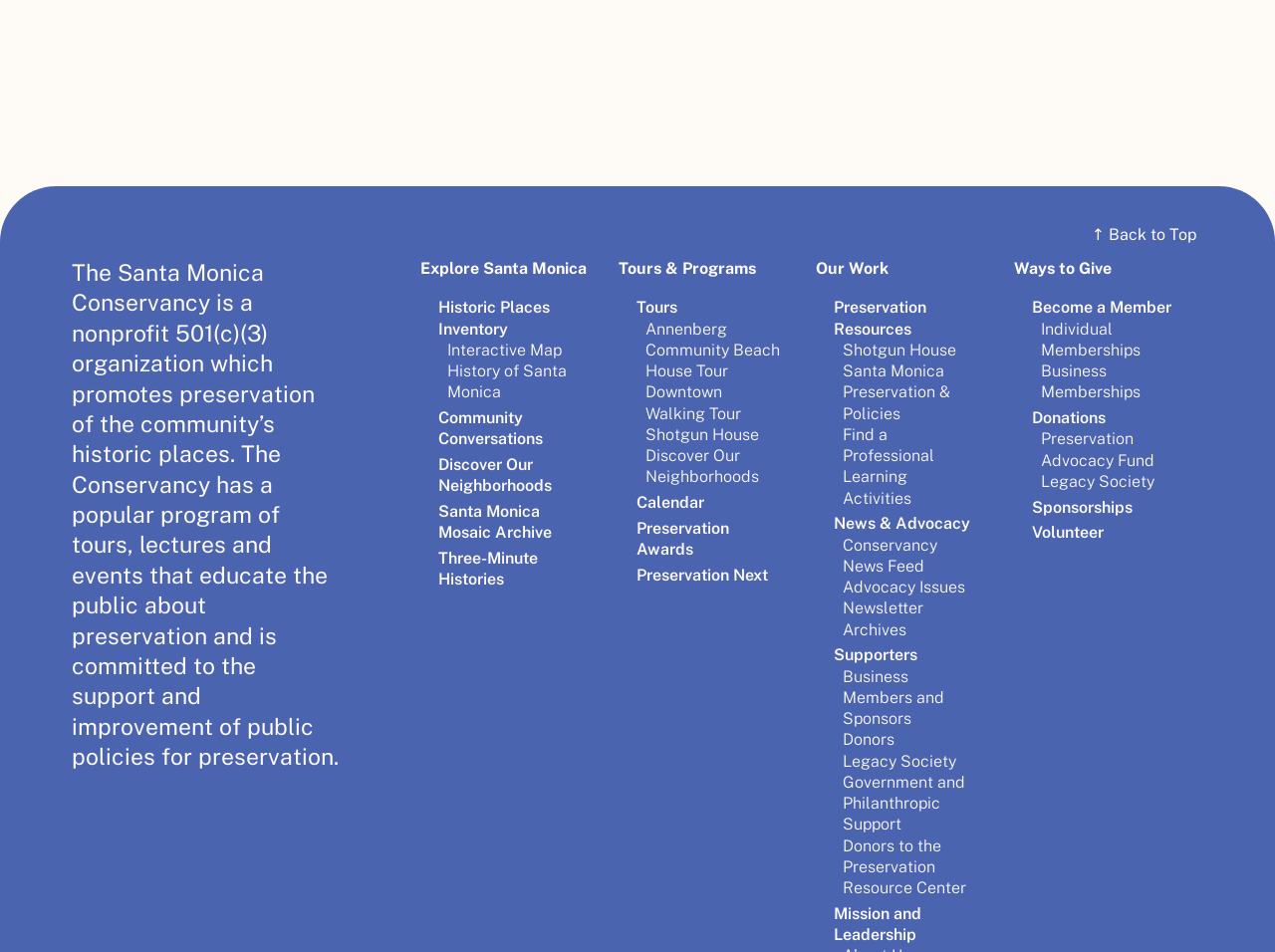Determine the coordinates of the bounding box that should be clicked to complete the instruction: "Read about the history of Santa Monica". The coordinates should be represented by four float numbers between 0 and 1: [left, top, right, bottom].

[0.351, 0.379, 0.457, 0.423]